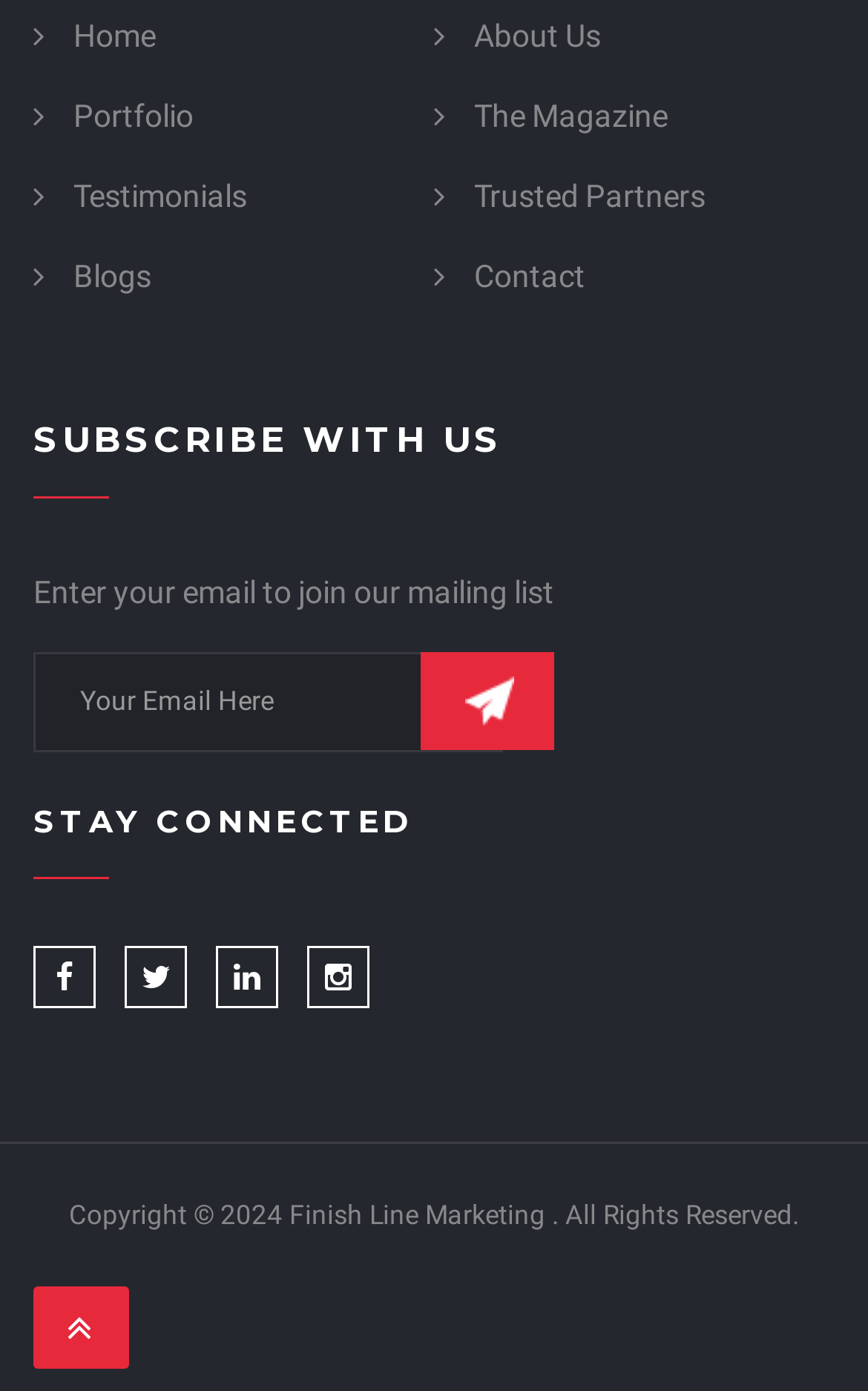Locate the coordinates of the bounding box for the clickable region that fulfills this instruction: "Click the SUBSCRIBE button".

[0.485, 0.468, 0.638, 0.539]